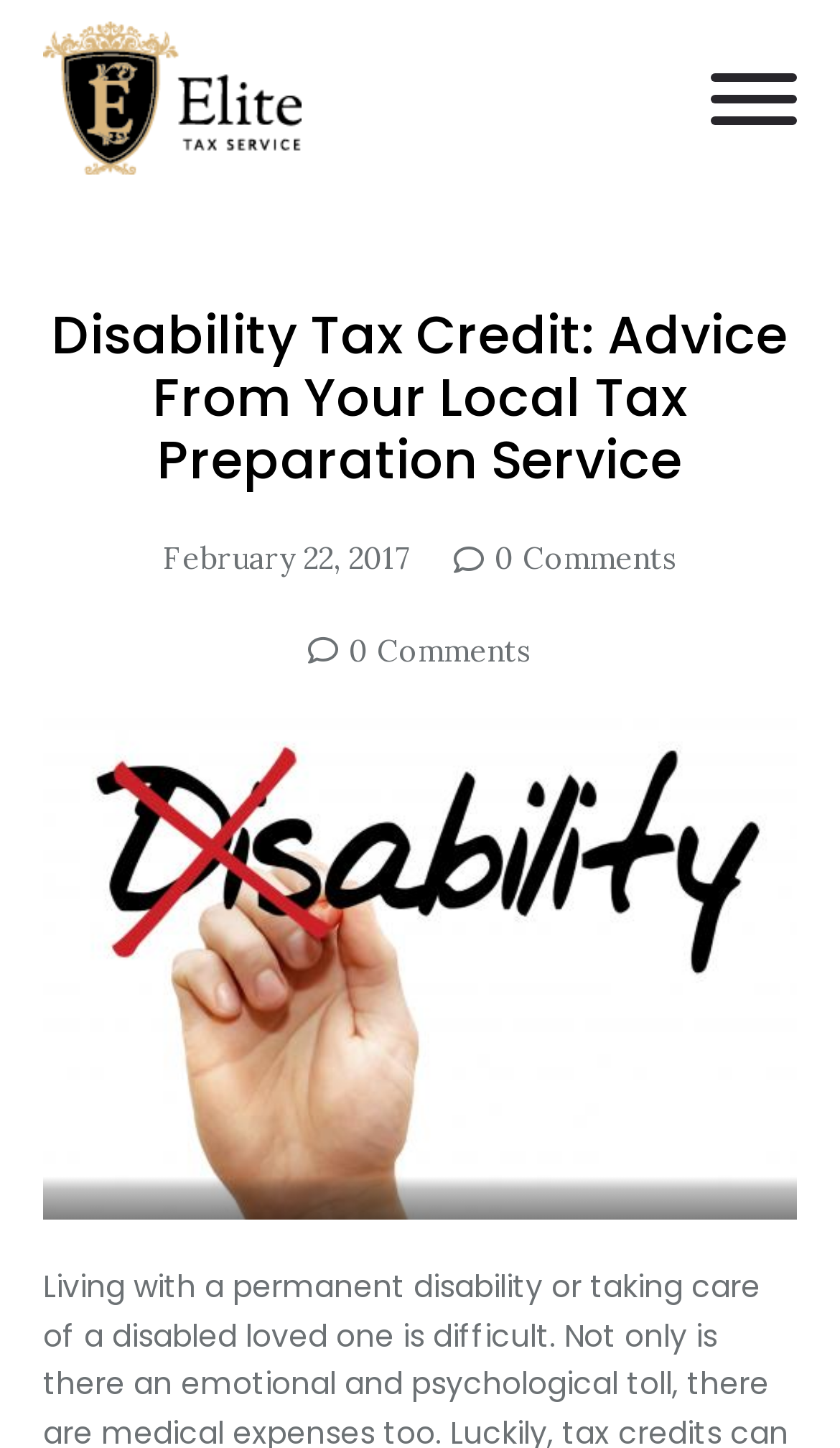Locate the bounding box coordinates of the UI element described by: "aria-label="Open"". Provide the coordinates as four float numbers between 0 and 1, formatted as [left, top, right, bottom].

[0.846, 0.05, 0.949, 0.086]